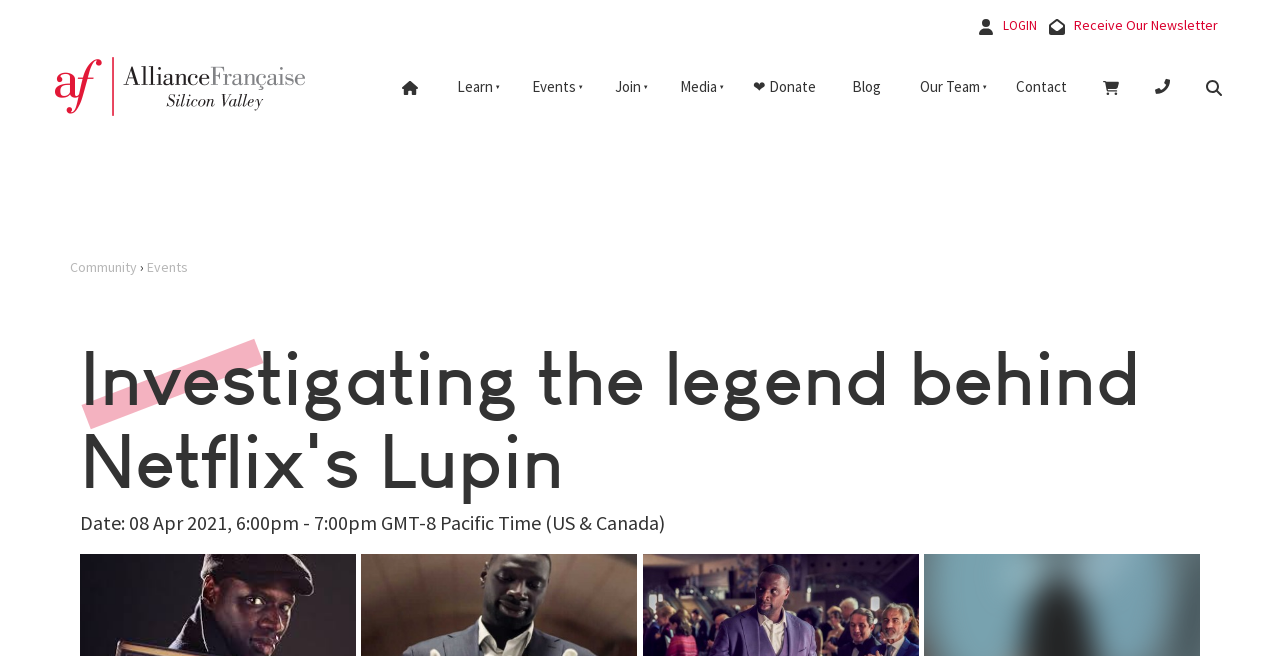Locate the primary headline on the webpage and provide its text.

Investigating the legend behind Netflix's Lupin